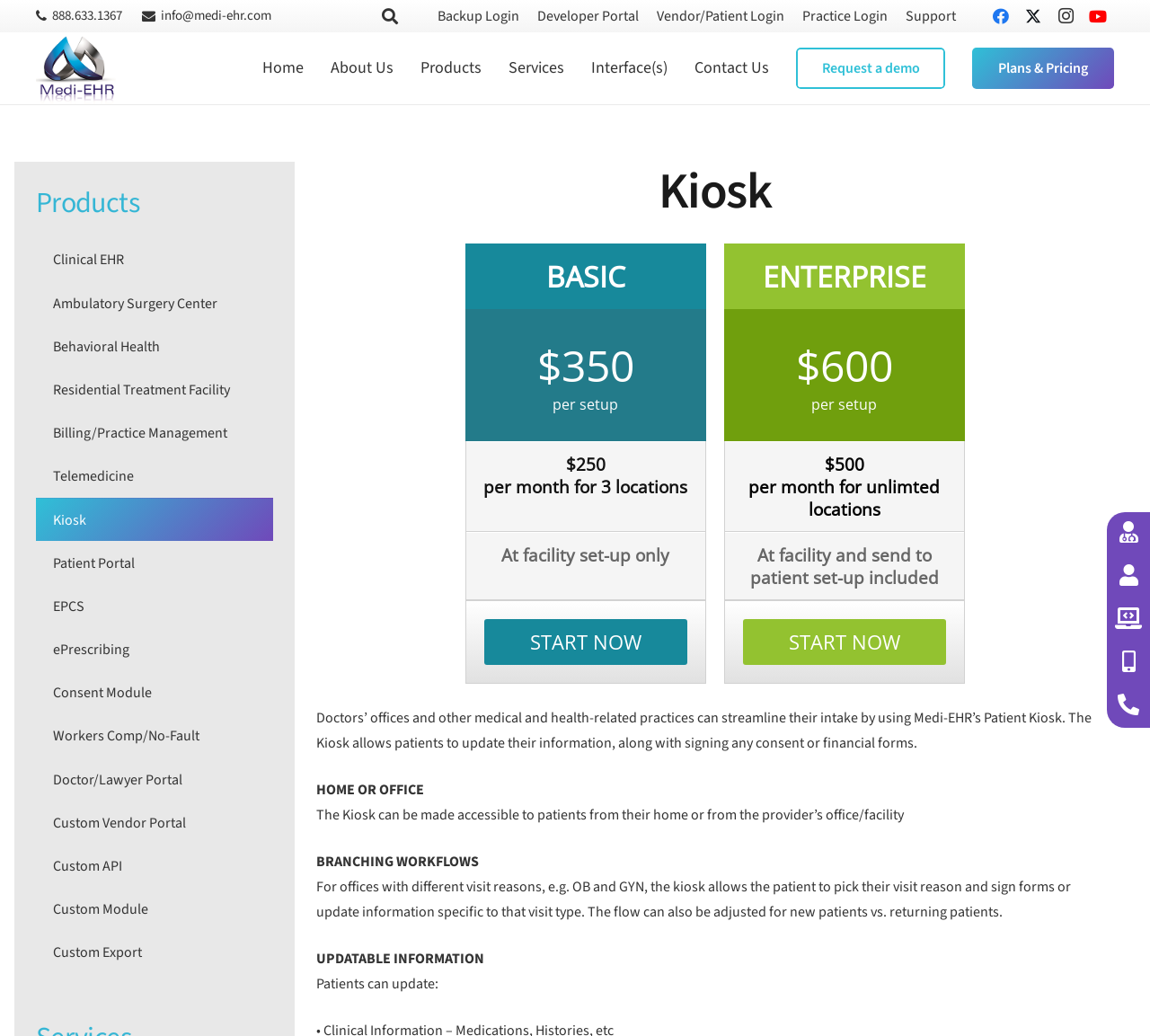Locate the bounding box coordinates of the element's region that should be clicked to carry out the following instruction: "Click the 'Kiosk' link under the Products section". The coordinates need to be four float numbers between 0 and 1, i.e., [left, top, right, bottom].

[0.031, 0.48, 0.238, 0.522]